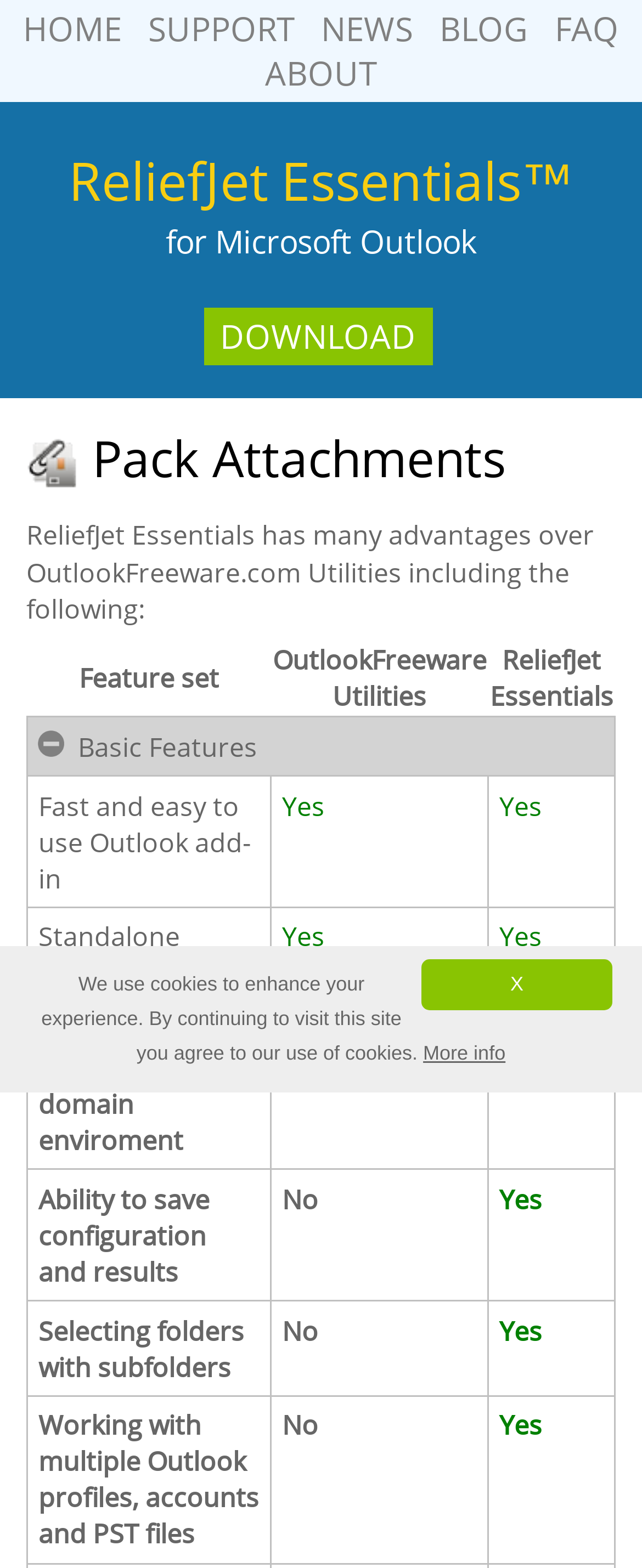Given the following UI element description: "Download", find the bounding box coordinates in the webpage screenshot.

[0.317, 0.196, 0.673, 0.233]